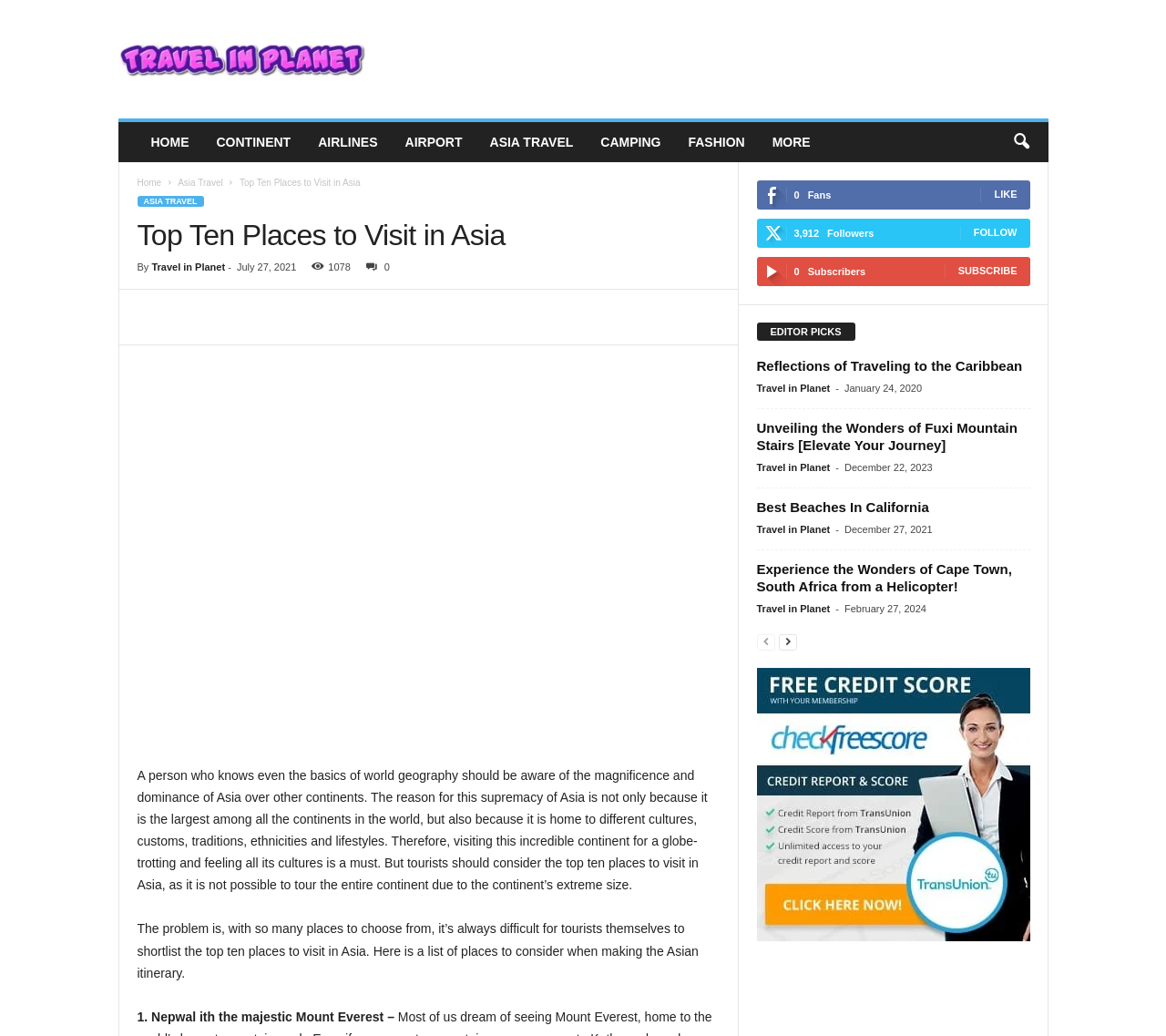Illustrate the webpage thoroughly, mentioning all important details.

This webpage is about travel and features an article titled "Top Ten Places to Visit in Asia". At the top of the page, there is a navigation menu with links to "HOME", "CONTINENT", "AIRLINES", "AIRPORT", "ASIA TRAVEL", "CAMPING", "FASHION", and "MORE". On the right side of the navigation menu, there is a search icon.

Below the navigation menu, there is a header section with the title "Top Ten Places to Visit in Asia" and a subtitle "By Travel in Planet" along with the date "July 27, 2021". The article begins with an introduction that explains why Asia is a magnificent continent to visit, citing its cultural diversity and large size.

The main content of the article is divided into sections, with the first section introducing the problem of shortlisting the top ten places to visit in Asia. The article then presents a list of places to consider, starting with Nepal and its majestic Mount Everest.

On the right side of the page, there is a complementary section that displays social media metrics, including the number of fans, followers, and subscribers. Below this section, there are three article recommendations with headings, links, and dates.

At the bottom of the page, there is a pagination section with links to previous and next pages. Finally, there is a large image or figure that takes up the entire width of the page.